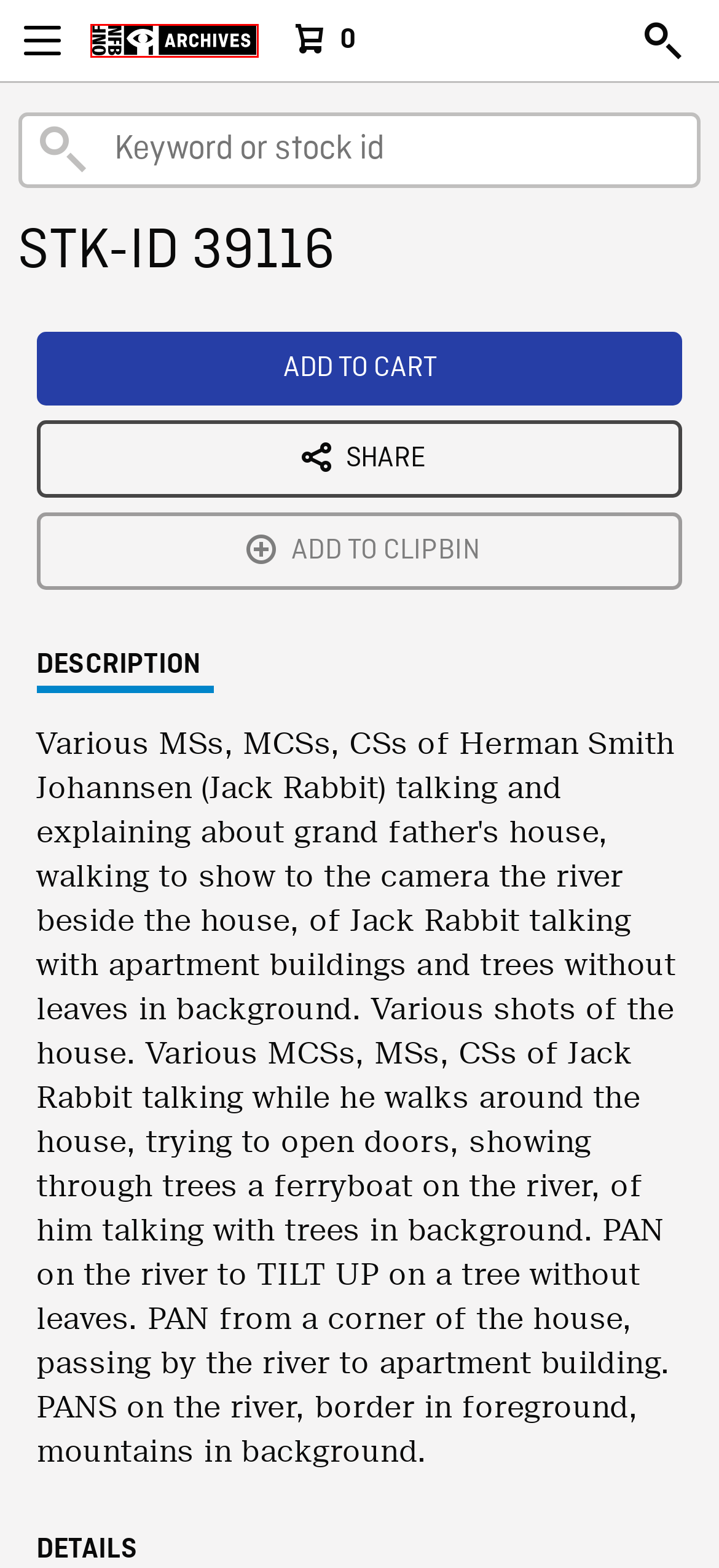You are presented with a screenshot of a webpage containing a red bounding box around a particular UI element. Select the best webpage description that matches the new webpage after clicking the element within the bounding box. Here are the candidates:
A. NFB Education - National Film Board of Canada
B. Screenings - Events
C. STK-ID 39116 - NFB Archives
D. Contact the NFB – NFB Support Site
E. Sign in - NFB.ca
F. Create with the NFB - NFB Production | NFB Production
G. Terms of use – NFB Support Site
H. Newsletters - NFB

C